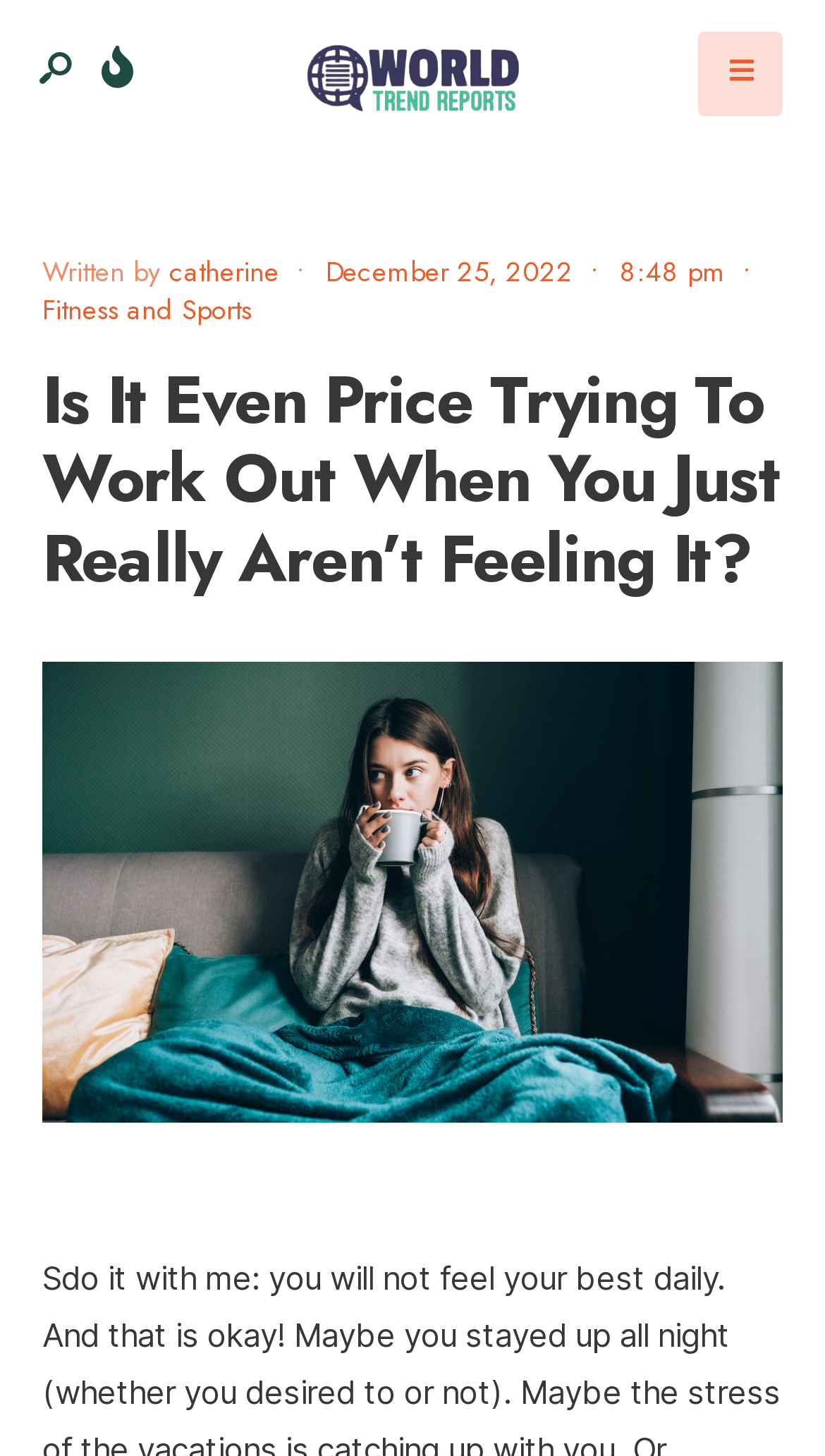Provide a one-word or brief phrase answer to the question:
What is the date of this article?

December 25, 2022